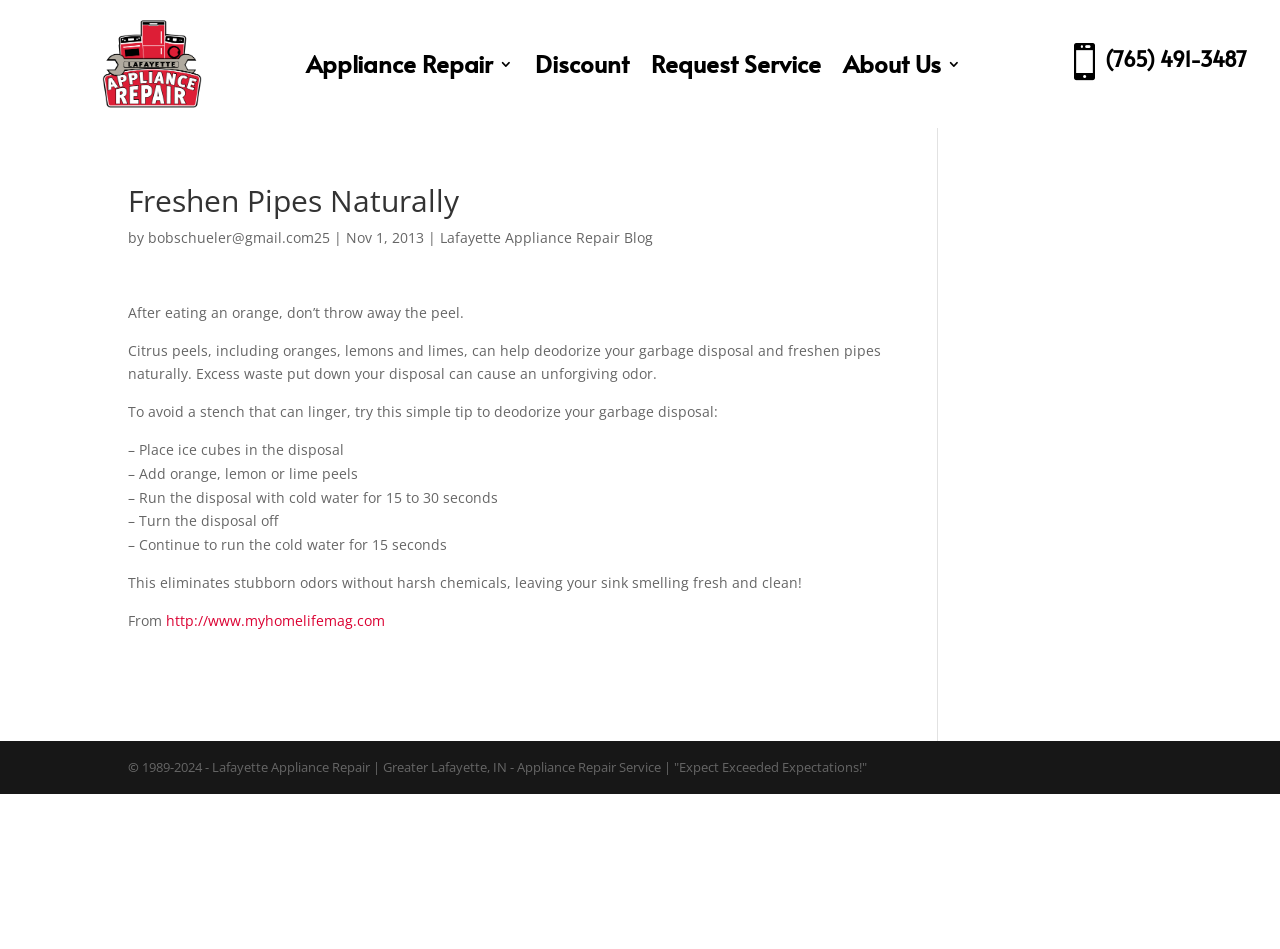Respond concisely with one word or phrase to the following query:
What is the main topic of this webpage?

Garbage disposal